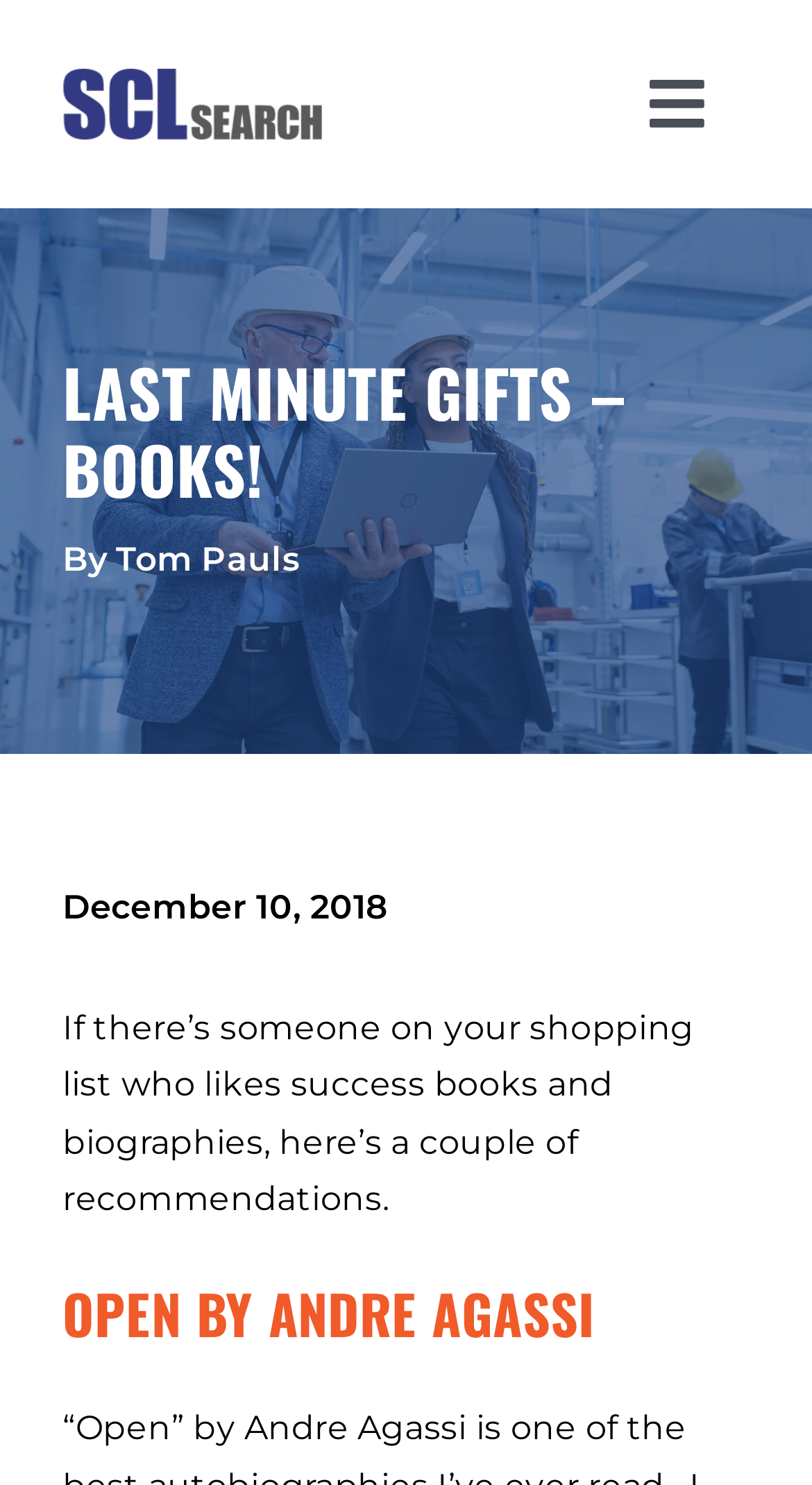What is the title of the recommended book?
Answer the question in as much detail as possible.

I found the title of the recommended book by looking at the heading element 'OPEN BY ANDRE AGASSI' which is located below the static text element describing the book recommendation.